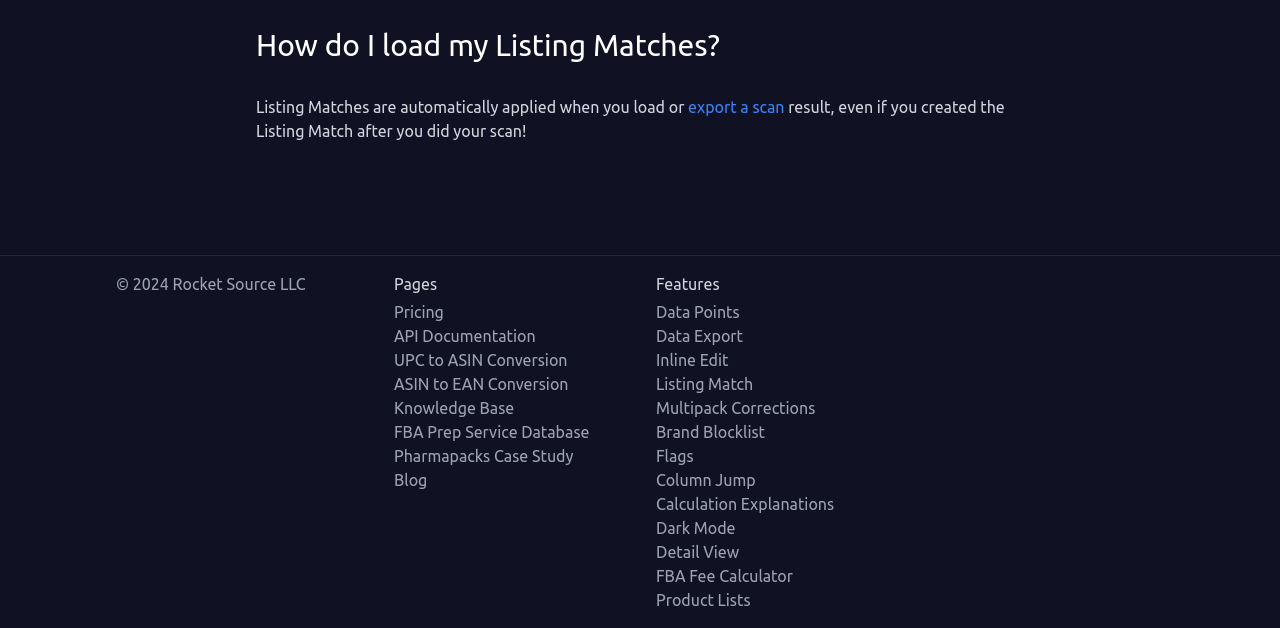Please determine the bounding box coordinates of the clickable area required to carry out the following instruction: "read about listing matches". The coordinates must be four float numbers between 0 and 1, represented as [left, top, right, bottom].

[0.2, 0.043, 0.8, 0.1]